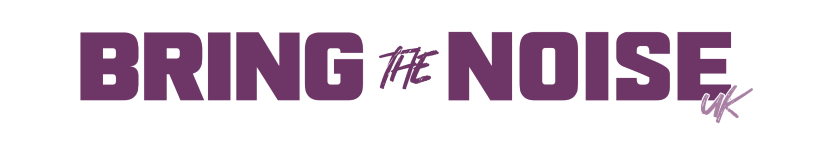Create a detailed narrative of what is happening in the image.

The image features the bold logo of "Bring the Noise UK," presented in a dynamic and vibrant typography. The text emphasizes "BRING" and "NOISE" in a large, attention-grabbing purple font, while "the" is styled in a smaller, handwritten font for a creative contrast. This visually compelling design embodies the energetic and passionate spirit of music culture, reflecting the platform's focus on delivering reviews, news, and insights regarding live performances and the music scene. The overall aesthetic suggests a youthful and modern approach to music journalism, inviting audiences to engage with fresh content and lively discussions about the latest in music.